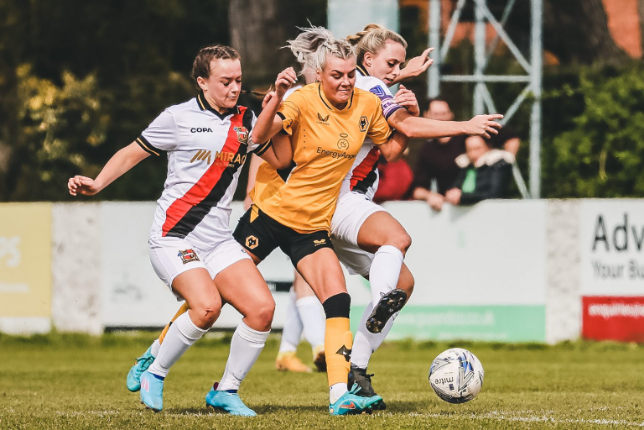How many opponents is the yellow-clad player maneuvering past?
Please provide a comprehensive answer to the question based on the webpage screenshot.

The caption describes the scene as the yellow-clad player 'maneuvers past two opponents from the opposing team', which indicates that there are two opponents involved.